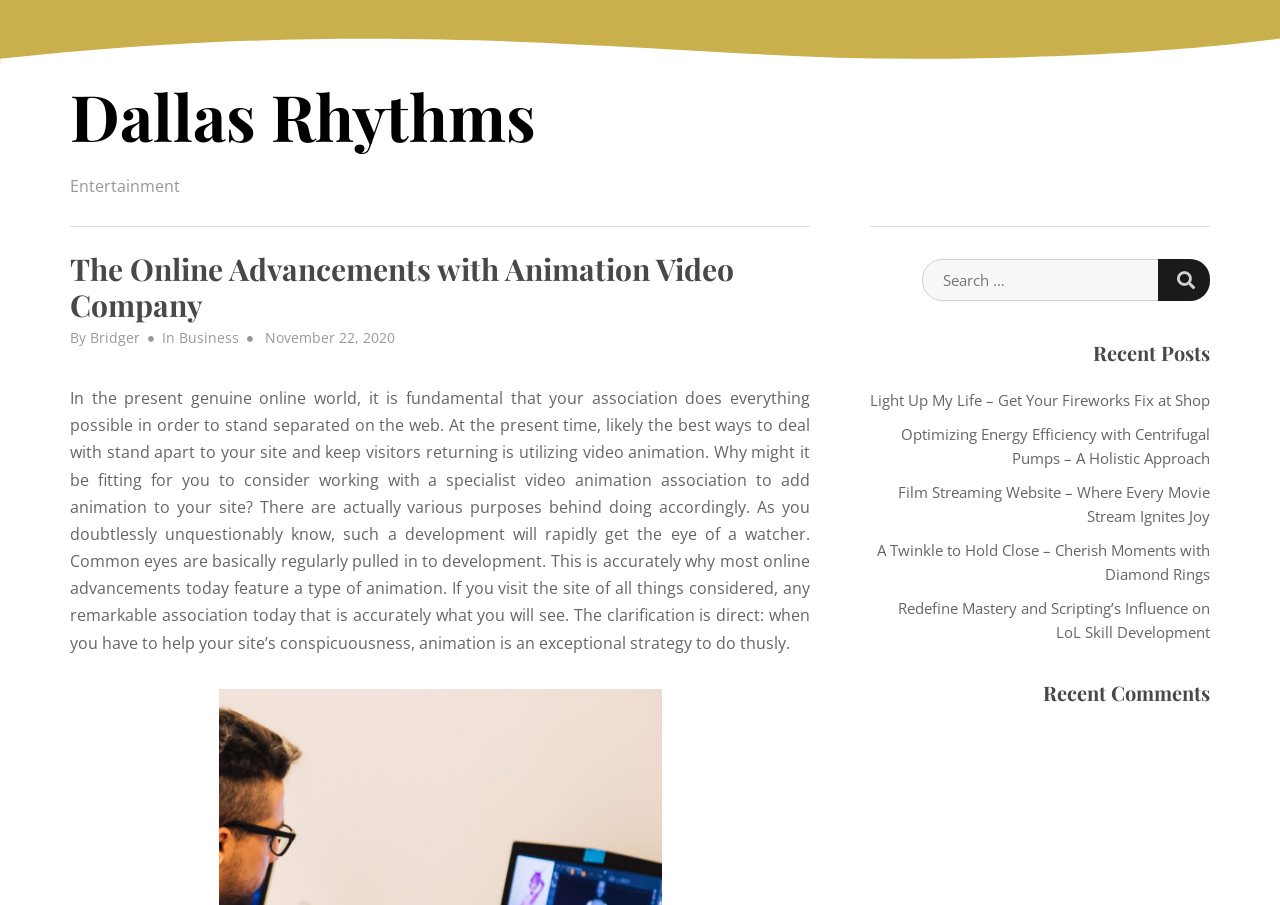What is the company name mentioned on the webpage?
Please respond to the question with as much detail as possible.

The company name is mentioned as a link on the top of the webpage, and it is also part of the webpage title. It is likely that this company is the main subject of the webpage.